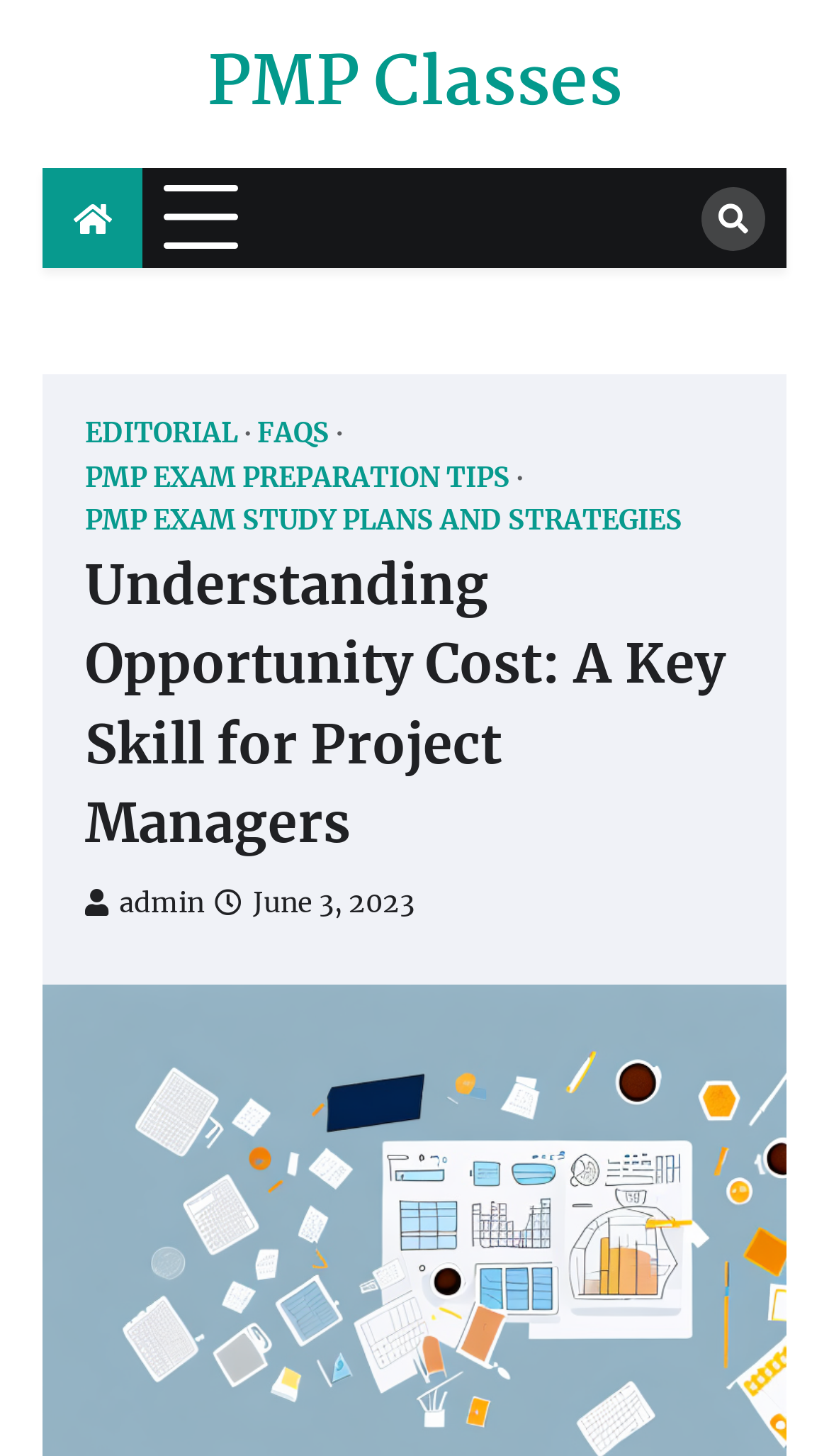Please identify the bounding box coordinates of the clickable region that I should interact with to perform the following instruction: "Click on PMP Classes link". The coordinates should be expressed as four float numbers between 0 and 1, i.e., [left, top, right, bottom].

[0.25, 0.02, 0.75, 0.098]